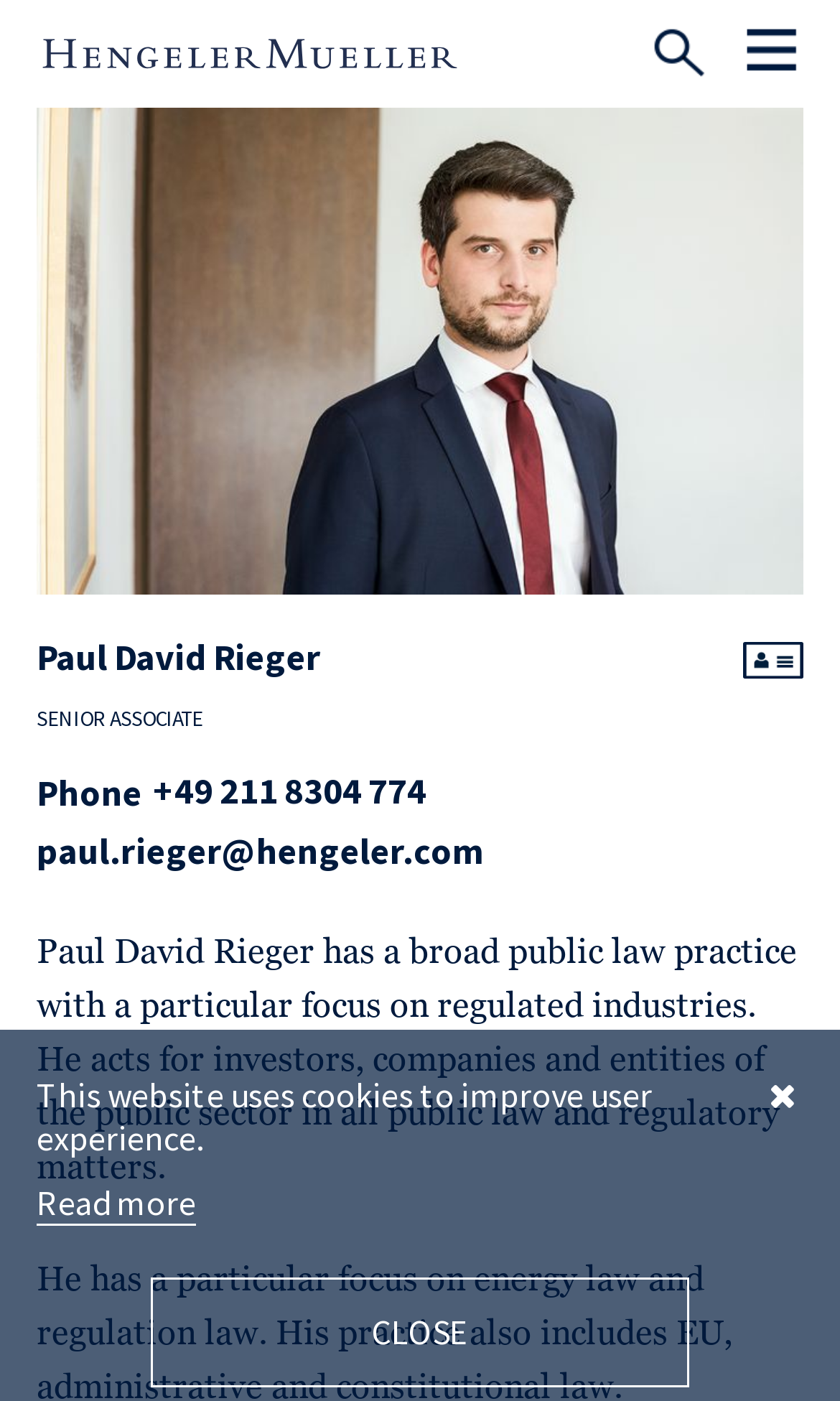Refer to the image and provide an in-depth answer to the question: 
What is the phone number of Paul David Rieger?

The phone number of Paul David Rieger is +49 211 8304 774, which is provided on the webpage as a link.